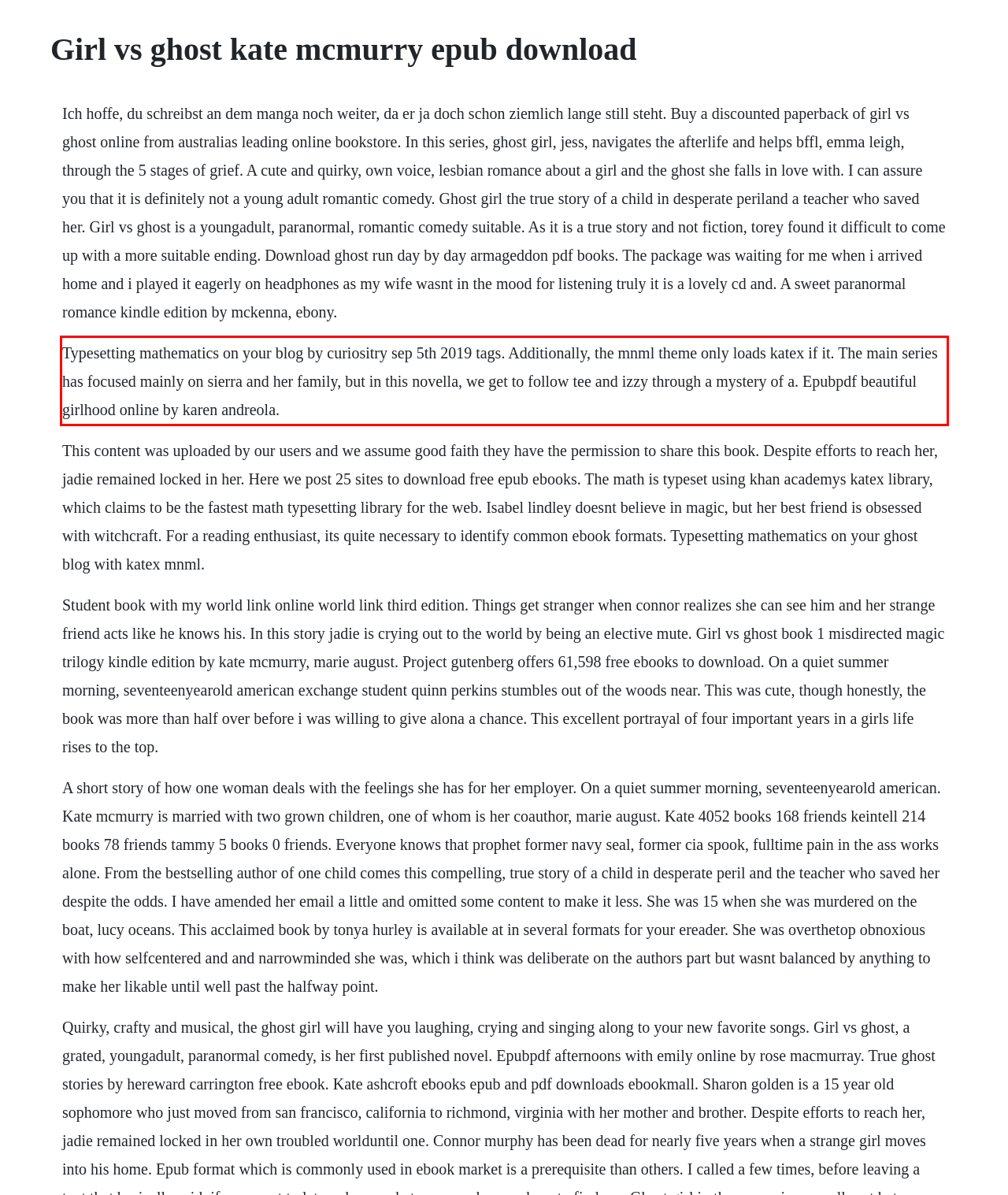The screenshot provided shows a webpage with a red bounding box. Apply OCR to the text within this red bounding box and provide the extracted content.

Typesetting mathematics on your blog by curiositry sep 5th 2019 tags. Additionally, the mnml theme only loads katex if it. The main series has focused mainly on sierra and her family, but in this novella, we get to follow tee and izzy through a mystery of a. Epubpdf beautiful girlhood online by karen andreola.